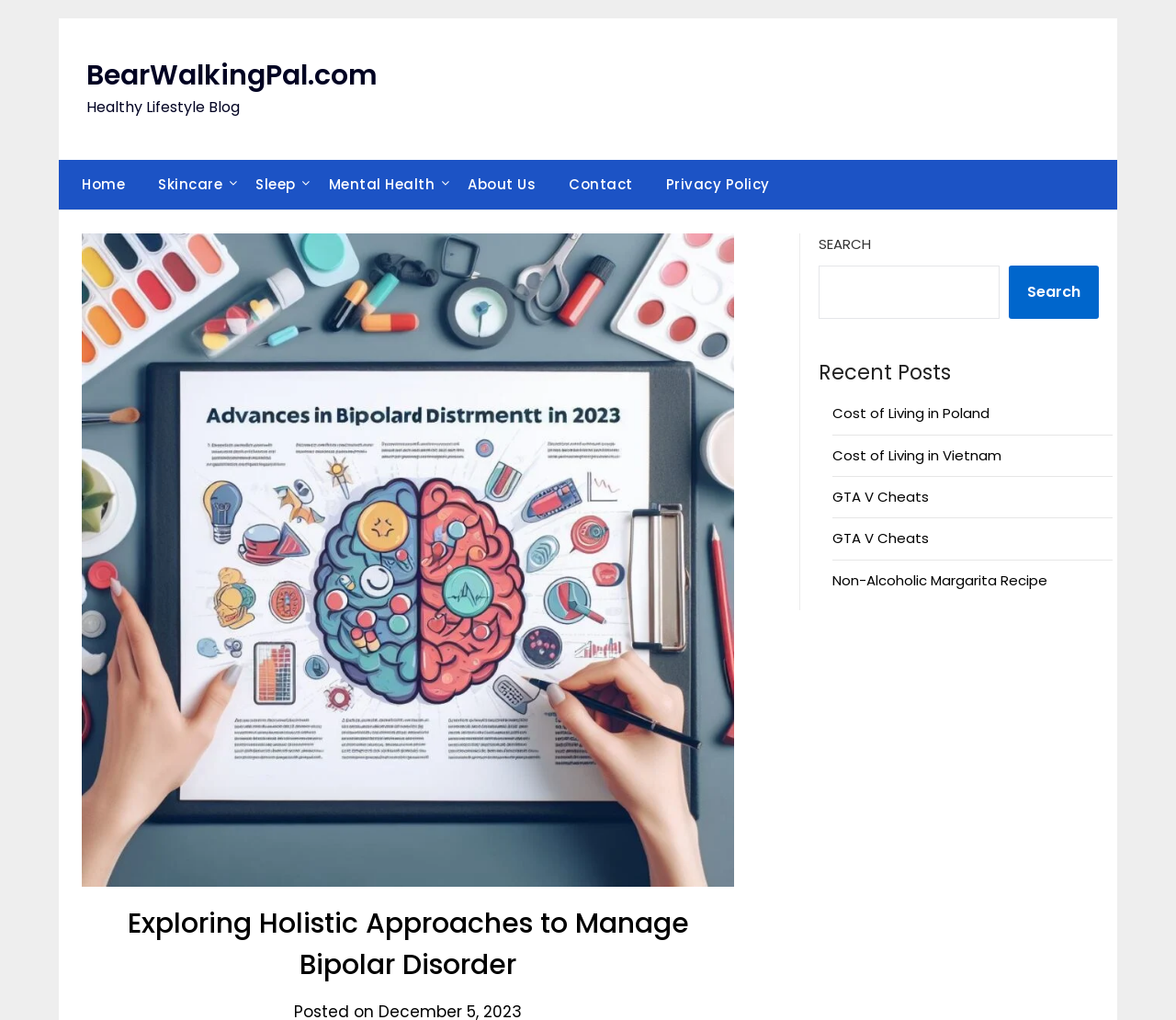Please identify the bounding box coordinates of the clickable area that will allow you to execute the instruction: "explore Mental Health section".

[0.267, 0.157, 0.382, 0.206]